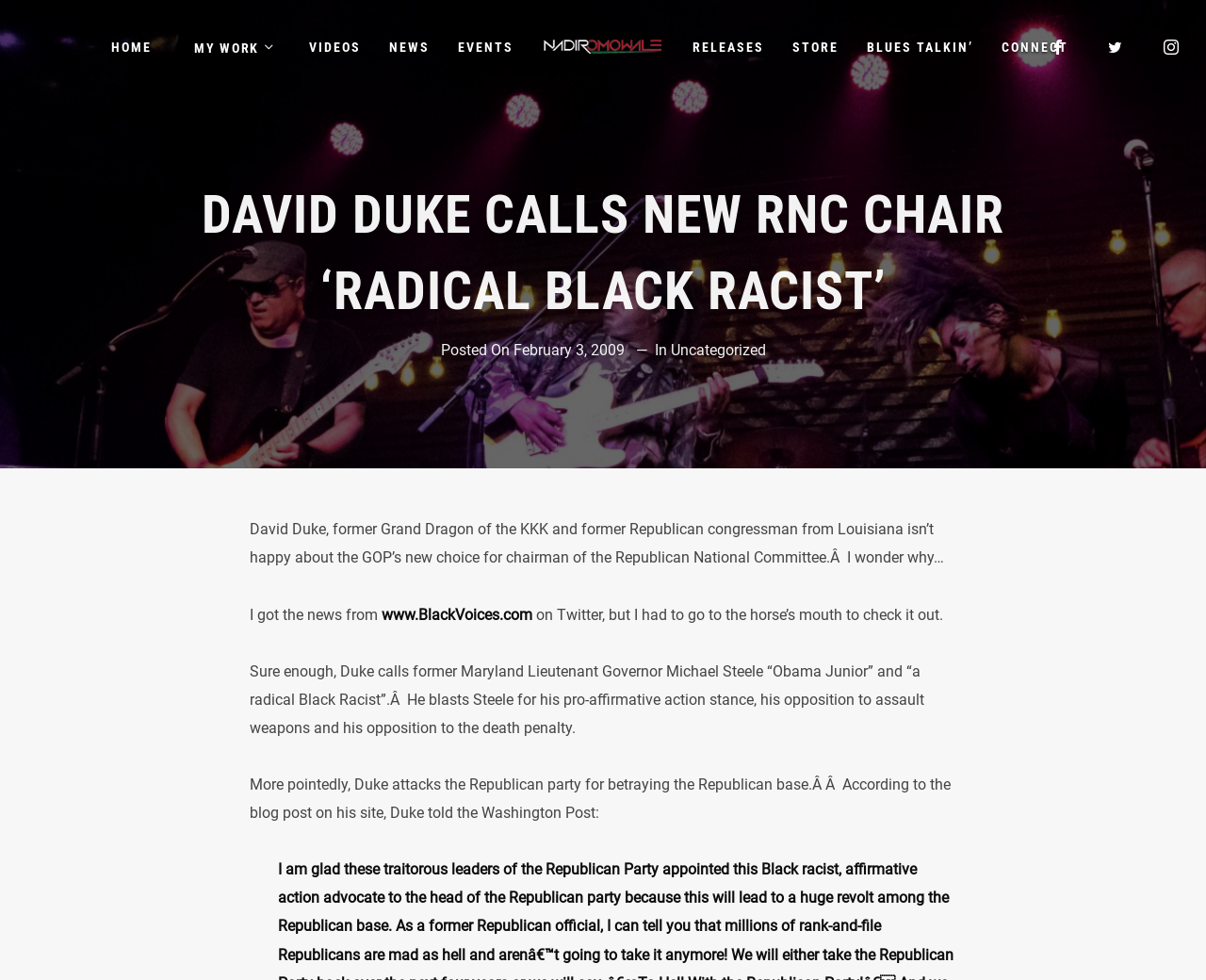Give a concise answer using only one word or phrase for this question:
What is the name of the website where the author got the news?

BlackVoices.com